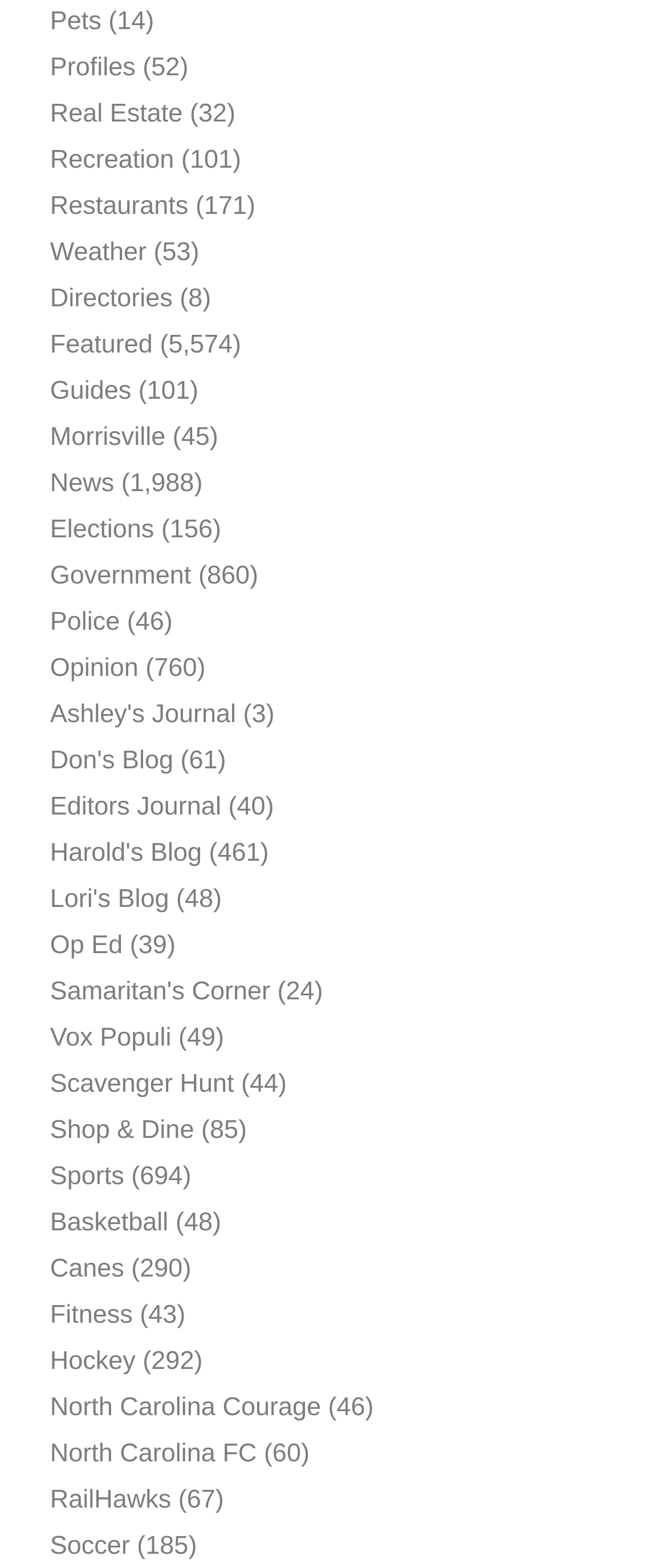Provide the bounding box coordinates of the area you need to click to execute the following instruction: "Explore Sports".

[0.075, 0.741, 0.186, 0.76]